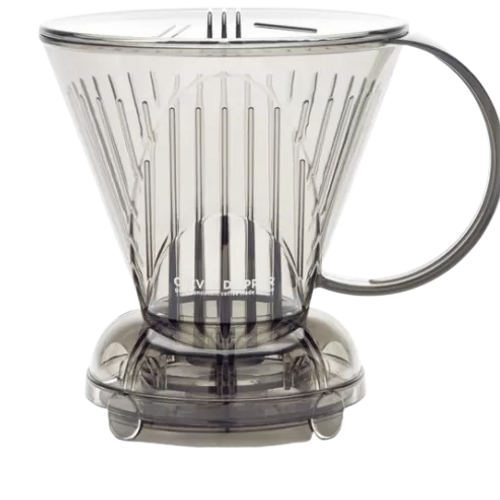Please answer the following question using a single word or phrase: 
What is the recommended filter for the Clever Dripper?

Bleached white 1×4 Melitta